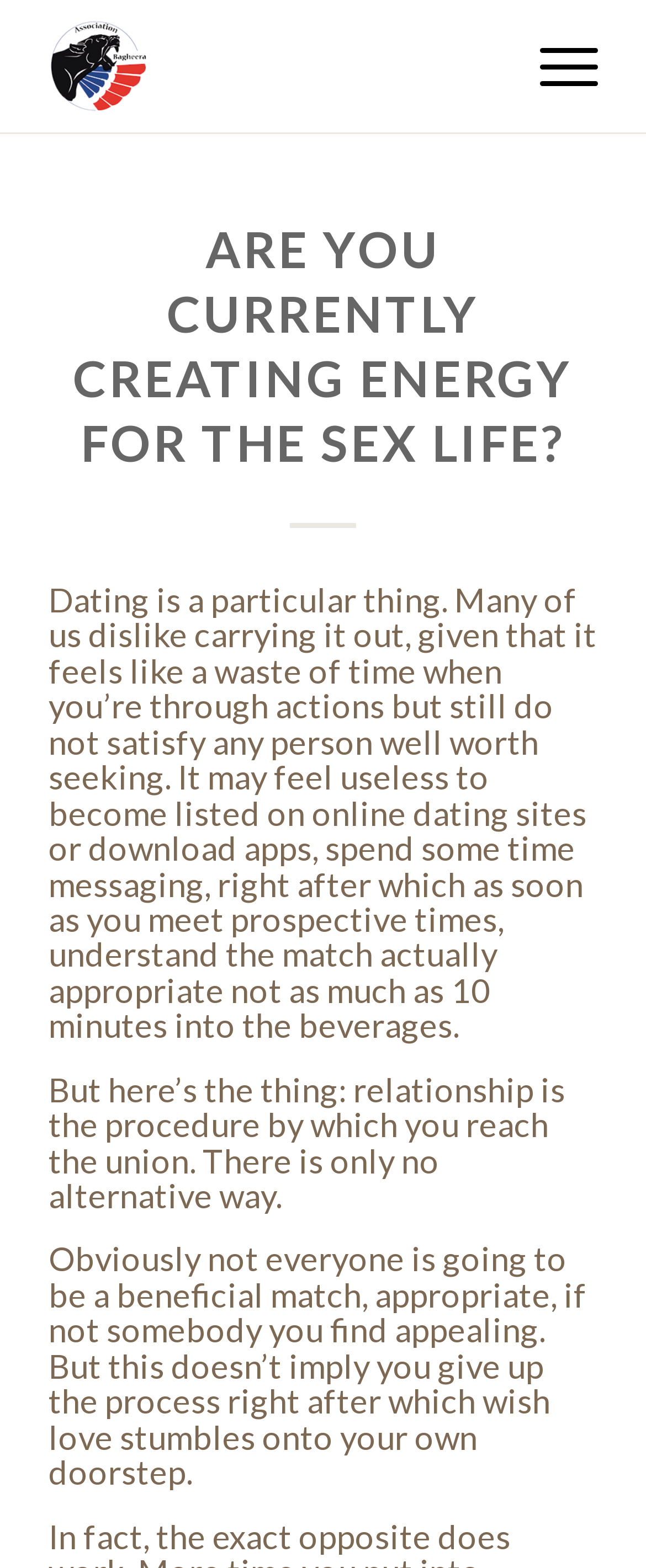Use a single word or phrase to answer the question: What is the name of the association?

Association Bagheera